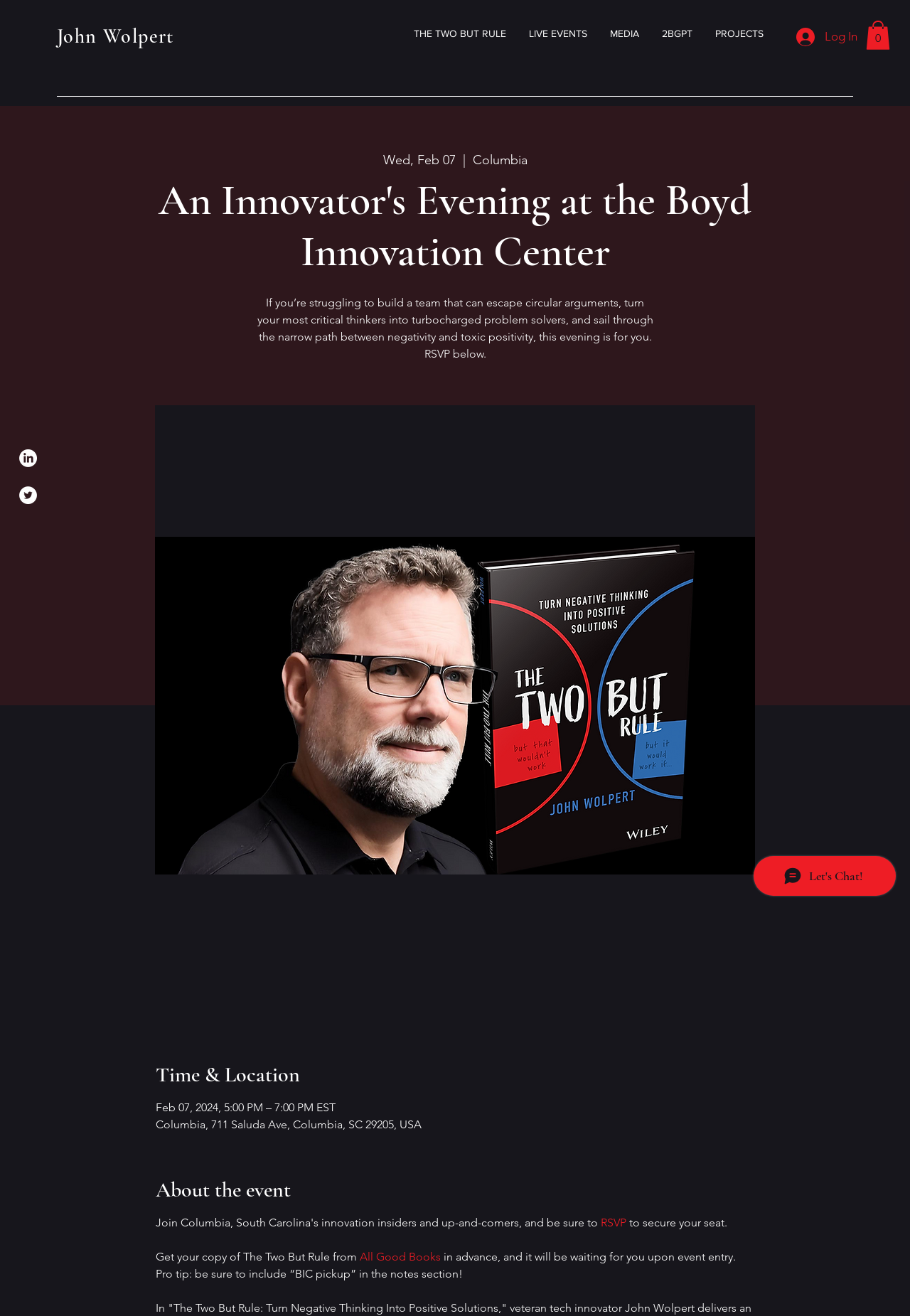Please determine the bounding box of the UI element that matches this description: John Wolpert. The coordinates should be given as (top-left x, top-left y, bottom-right x, bottom-right y), with all values between 0 and 1.

[0.062, 0.018, 0.191, 0.037]